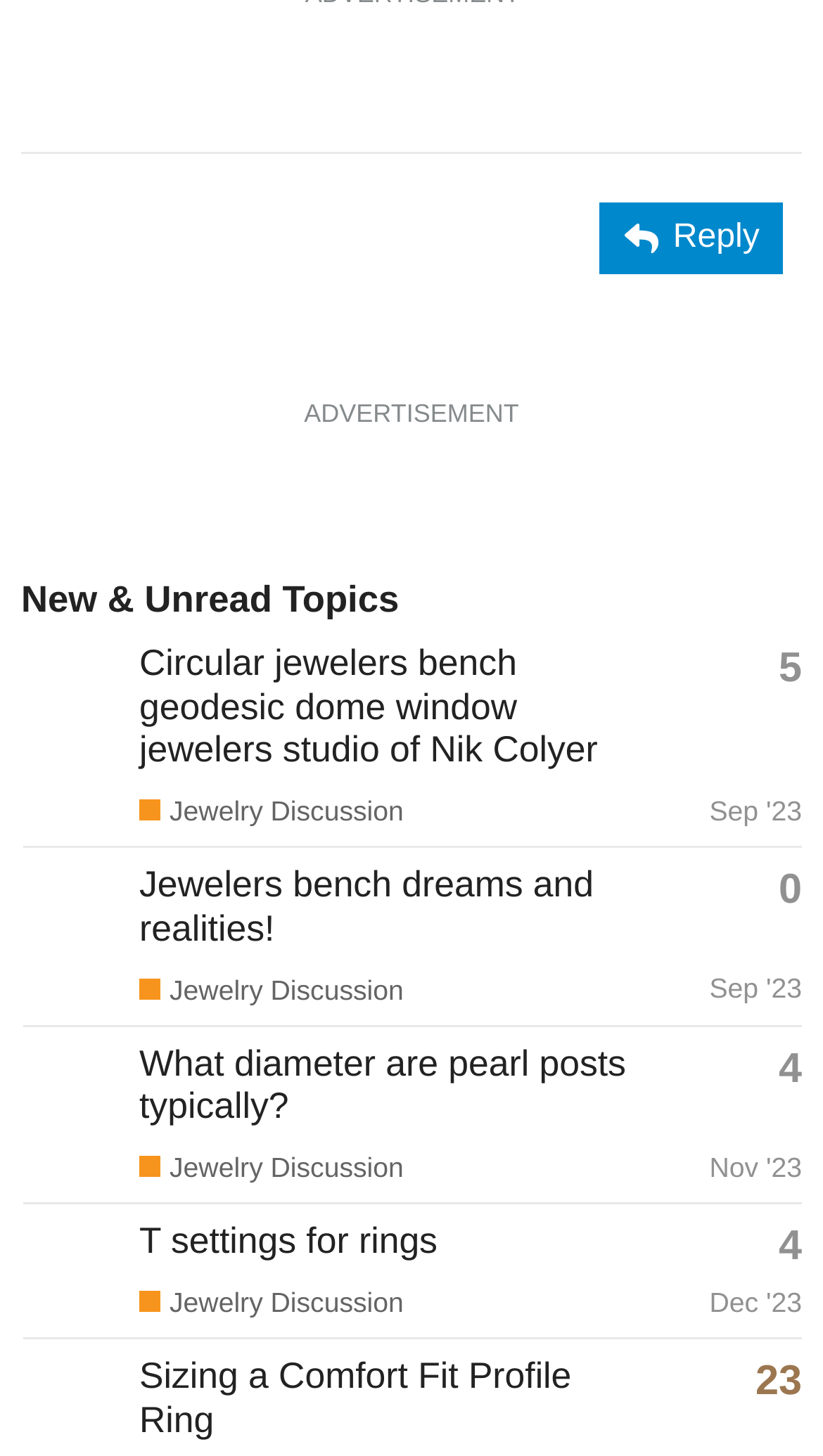Please locate the bounding box coordinates of the element that should be clicked to complete the given instruction: "View the topic 'Circular jewelers bench geodesic dome window jewelers studio of Nik Colyer'".

[0.169, 0.44, 0.726, 0.529]